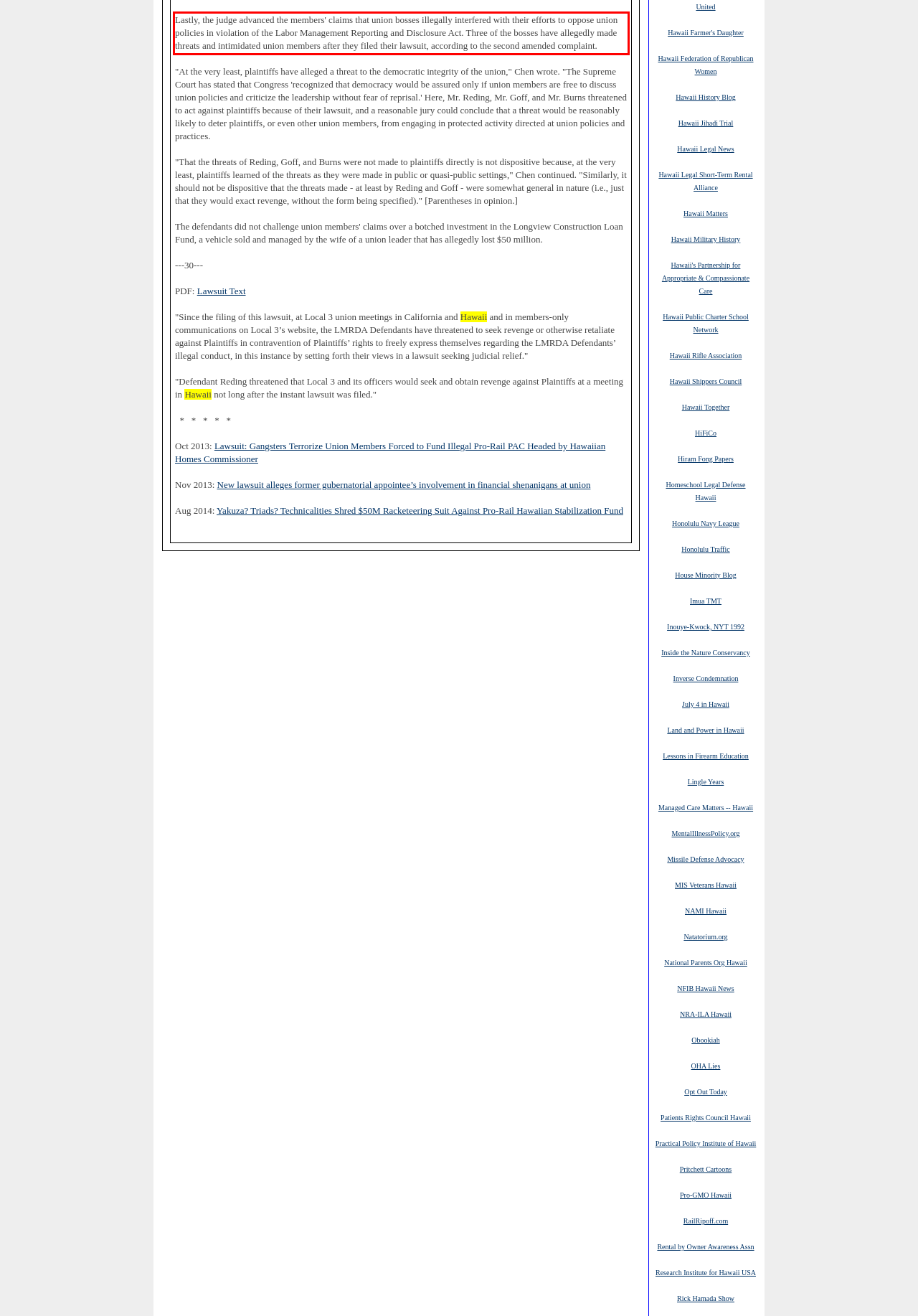Using the provided webpage screenshot, recognize the text content in the area marked by the red bounding box.

Lastly, the judge advanced the members' claims that union bosses illegally interfered with their efforts to oppose union policies in violation of the Labor Management Reporting and Disclosure Act. Three of the bosses have allegedly made threats and intimidated union members after they filed their lawsuit, according to the second amended complaint.